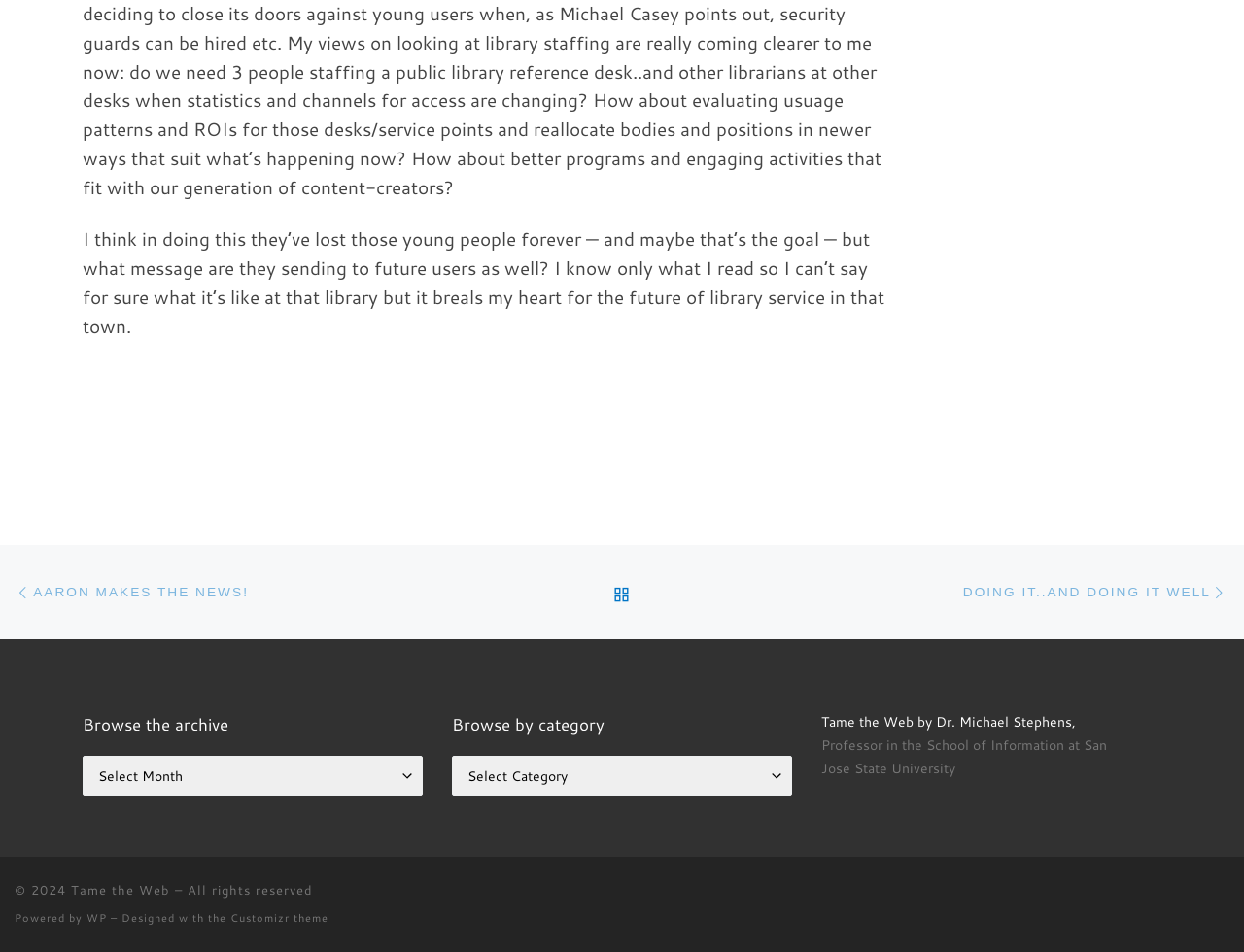Highlight the bounding box coordinates of the region I should click on to meet the following instruction: "Visit 'Tame the Web' website".

[0.057, 0.926, 0.137, 0.944]